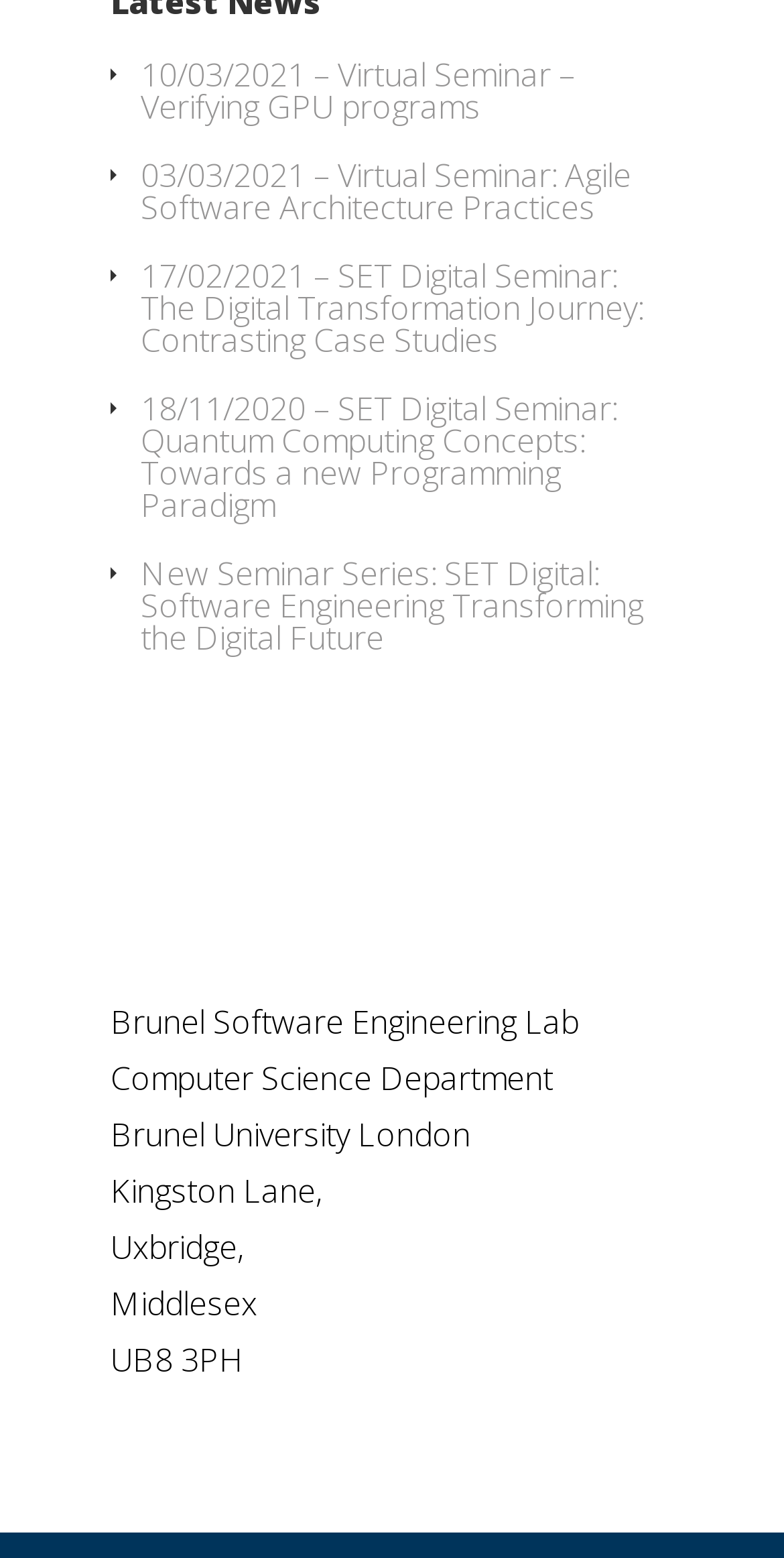How many seminar links are on the page?
Answer the question with just one word or phrase using the image.

5